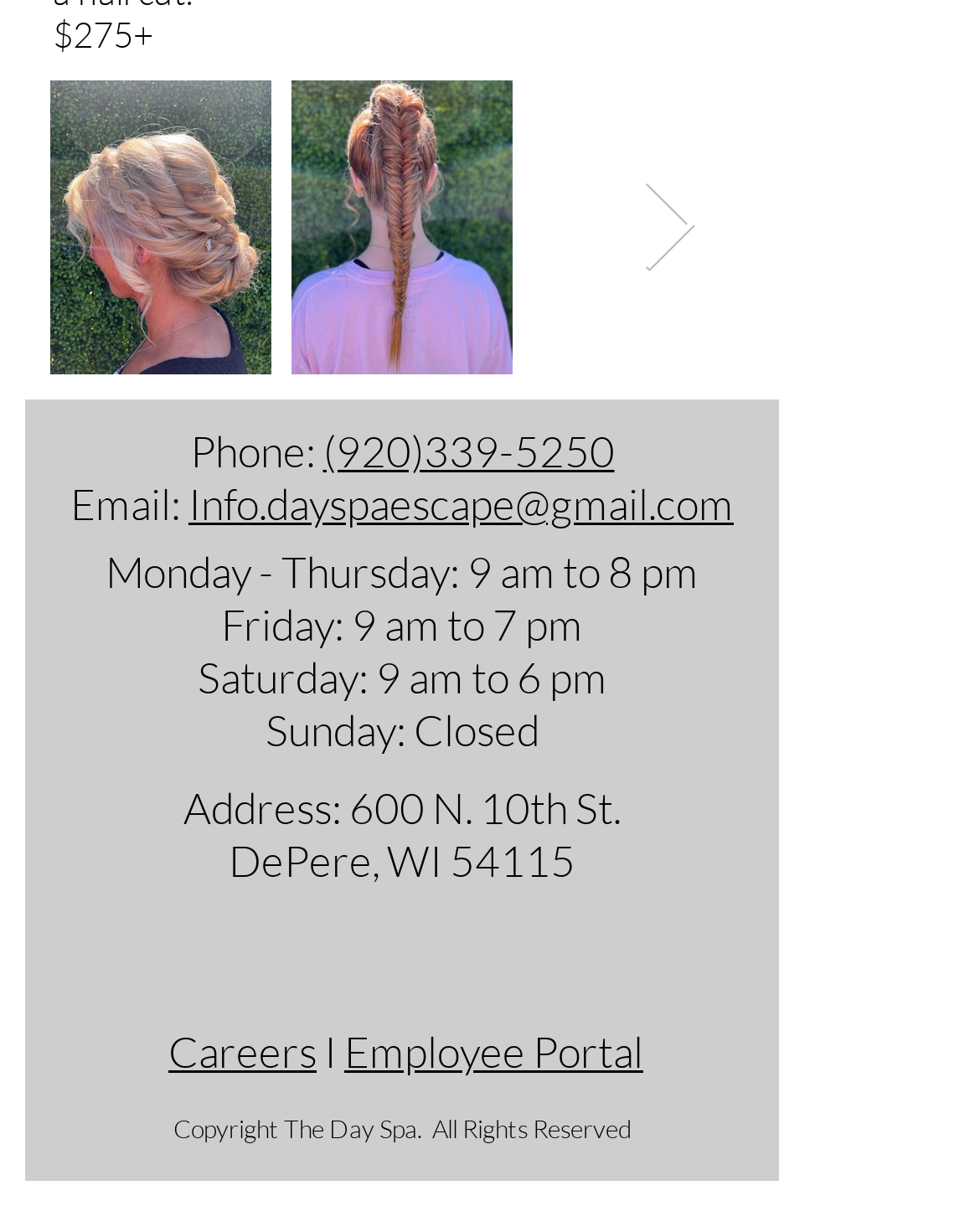Refer to the screenshot and answer the following question in detail:
What is the copyright statement at the bottom of the page?

The copyright statement can be found at the very bottom of the page, and it includes the name of the business and the phrase 'All Rights Reserved'.